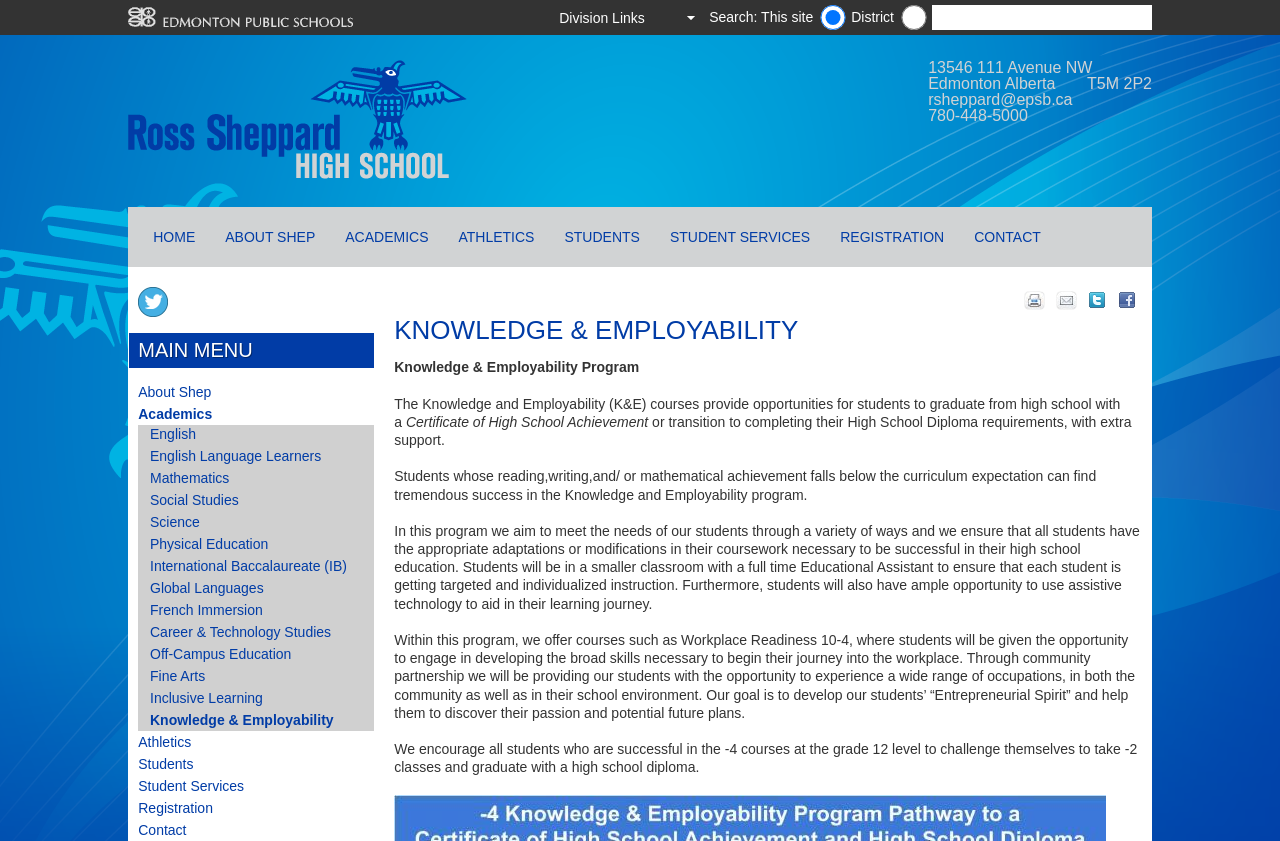Please give a one-word or short phrase response to the following question: 
What is the name of the school?

Ross Sheppard School